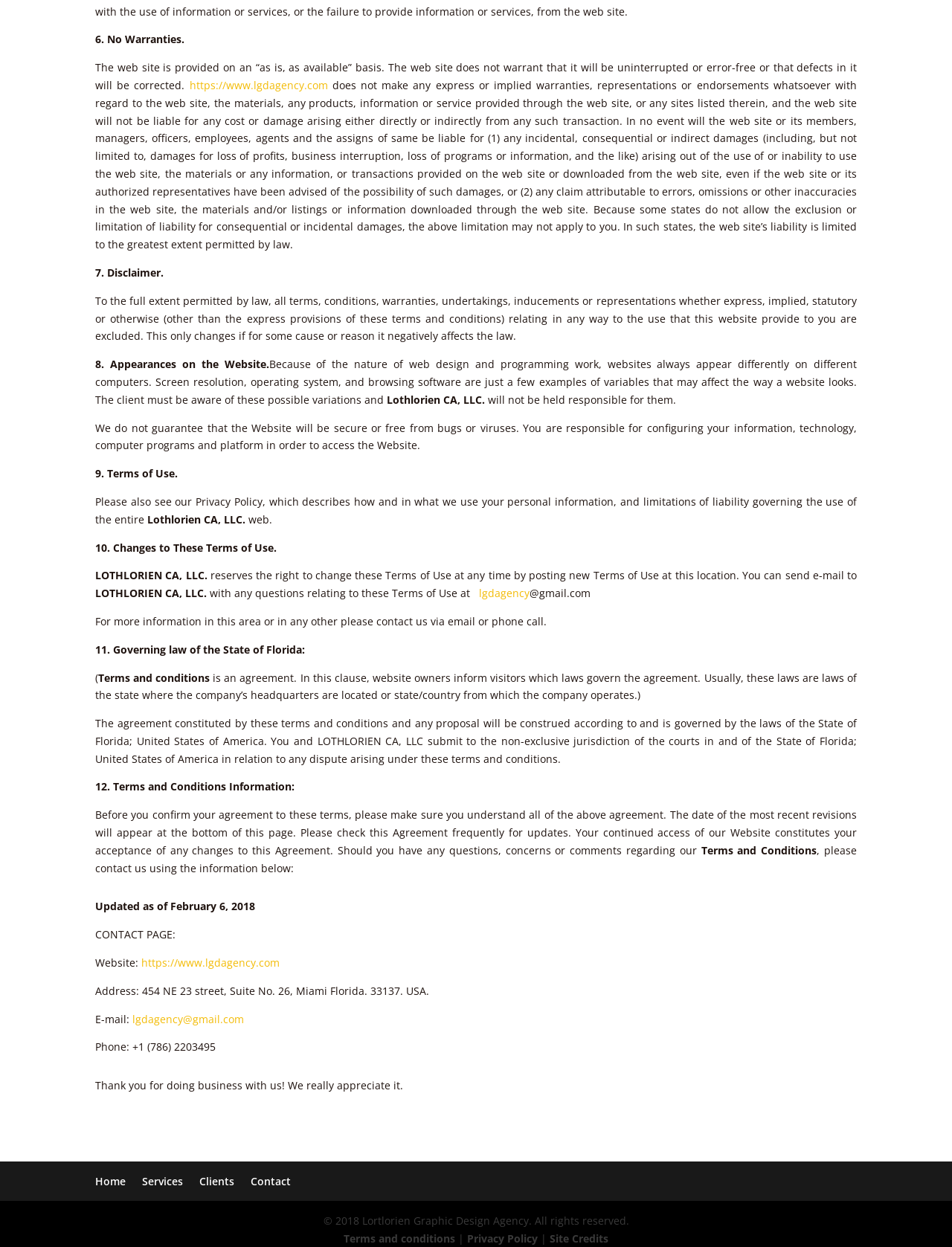Could you please study the image and provide a detailed answer to the question:
Who is the owner of the website?

The website is owned by Lothlorien CA, LLC, which is mentioned in the terms and conditions section, and also appears in the footer of the website with contact information.